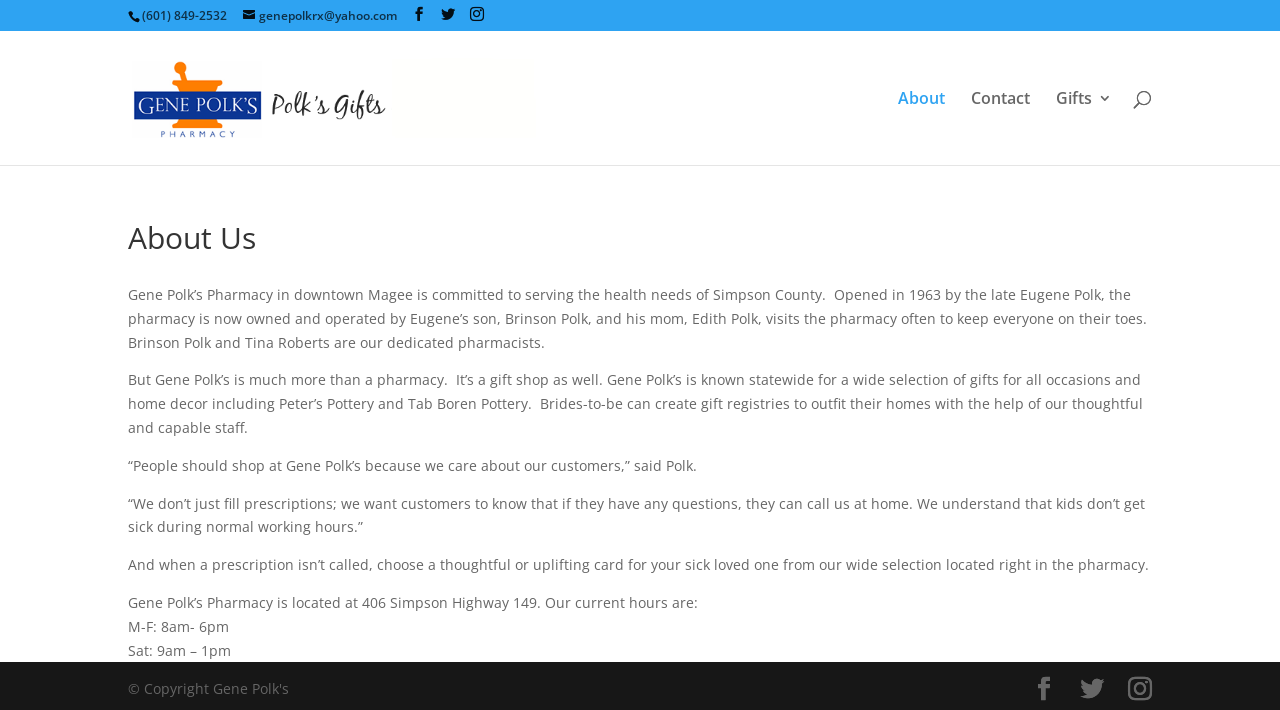Can you find the bounding box coordinates of the area I should click to execute the following instruction: "Search for something"?

[0.157, 0.043, 0.877, 0.046]